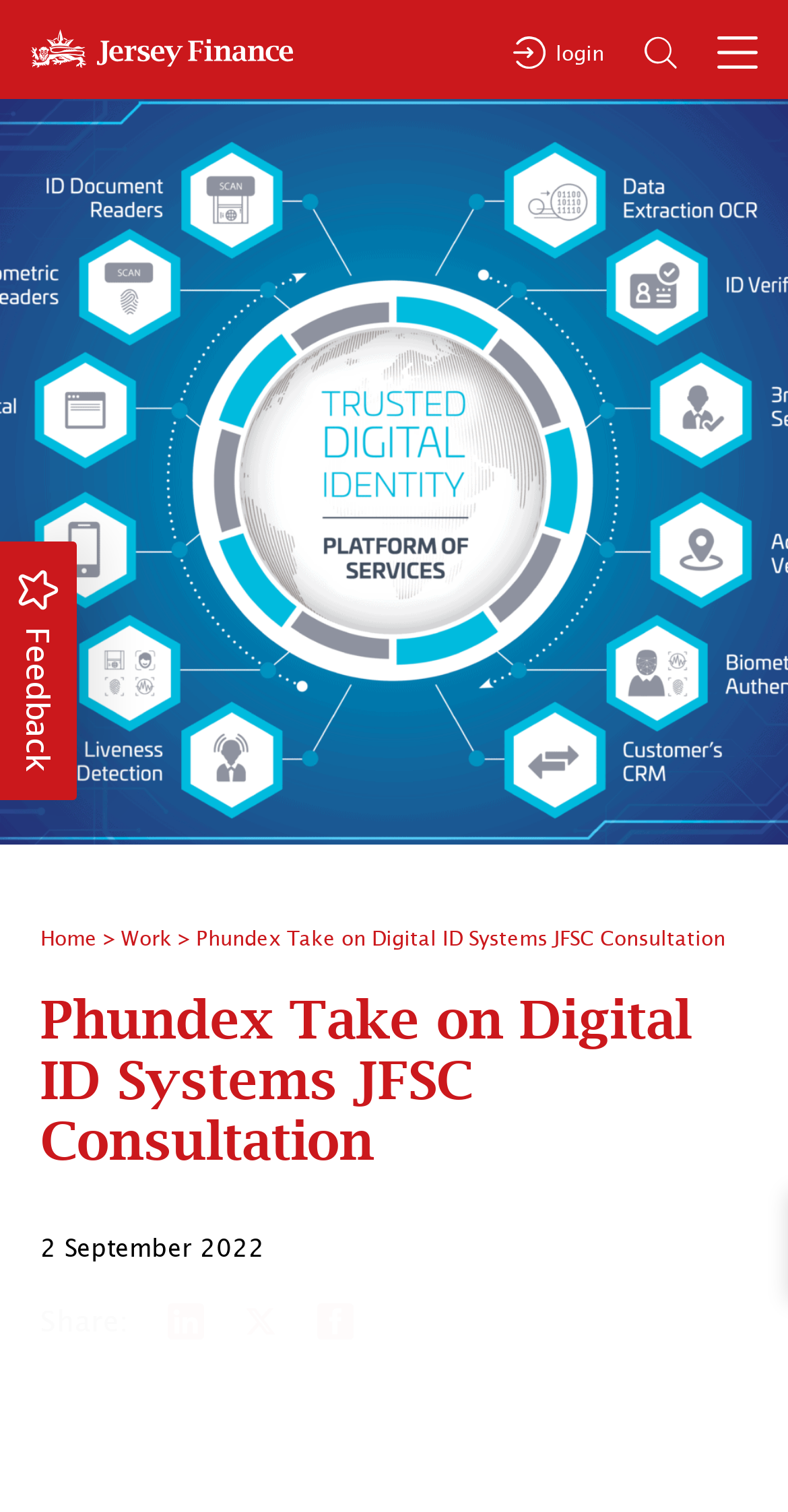Refer to the image and provide an in-depth answer to the question: 
What is the date of the article?

I found the date of the article by looking at the static text element located below the main heading, which reads '2 September 2022'.